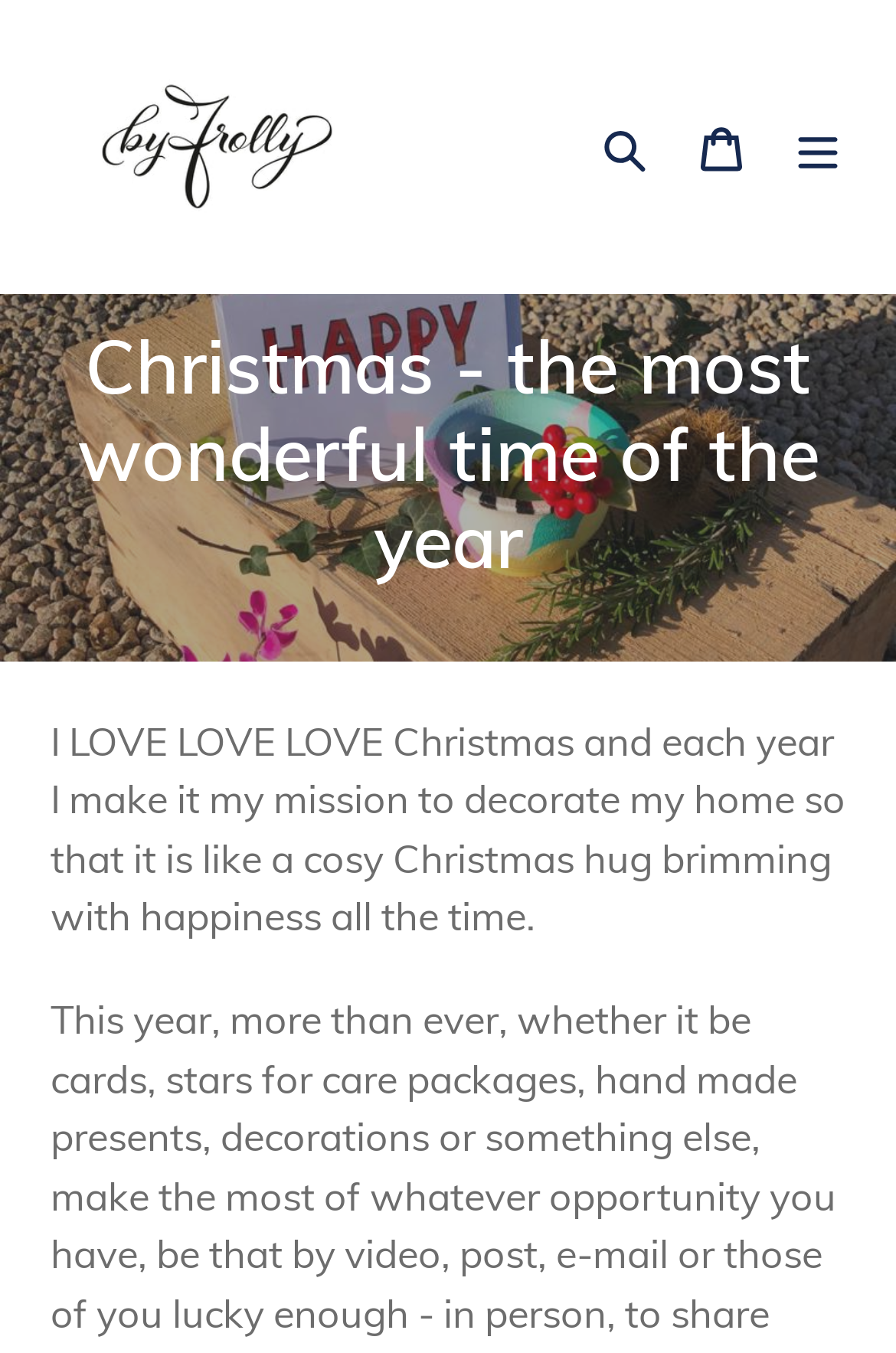Provide a thorough summary of the webpage.

This webpage is about Christmas decorations and has a cozy atmosphere. At the top left, there is a logo of "byFrolly" which is an image and a link. To the right of the logo, there are three buttons: "Search", "Cart", and "Menu". The "Menu" button, when expanded, controls a mobile navigation menu.

Below the top navigation bar, there is a heading that reads "Collection: Christmas - the most wonderful time of the year". Underneath the heading, there is a paragraph of text that expresses the author's love for Christmas and their mission to decorate their home to feel like a cozy Christmas hug. This text is positioned in the middle of the page, spanning almost the entire width.